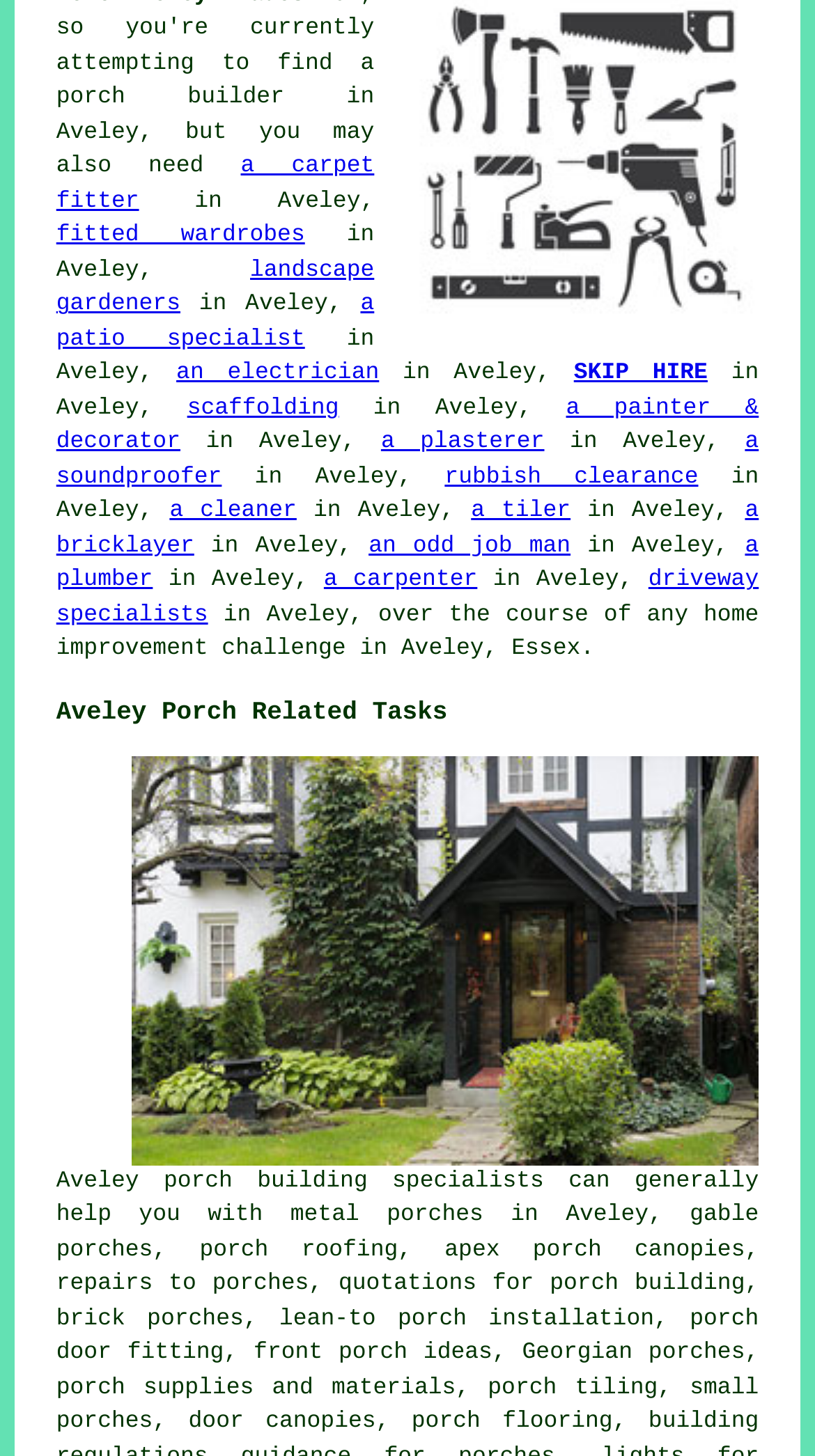Are there any images on the webpage?
Examine the image and give a concise answer in one word or a short phrase.

Yes